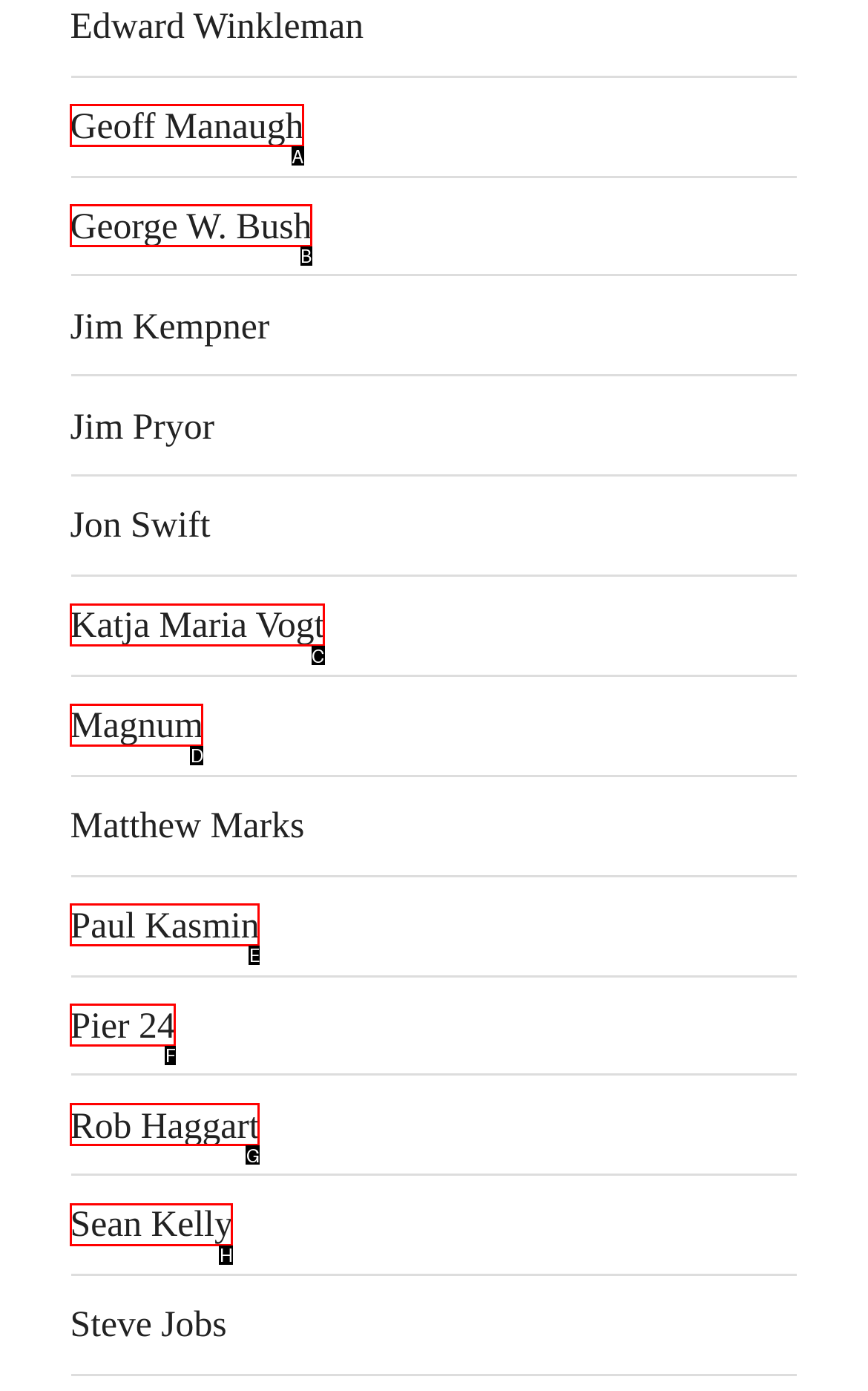Please identify the UI element that matches the description: Katja Maria Vogt
Respond with the letter of the correct option.

C